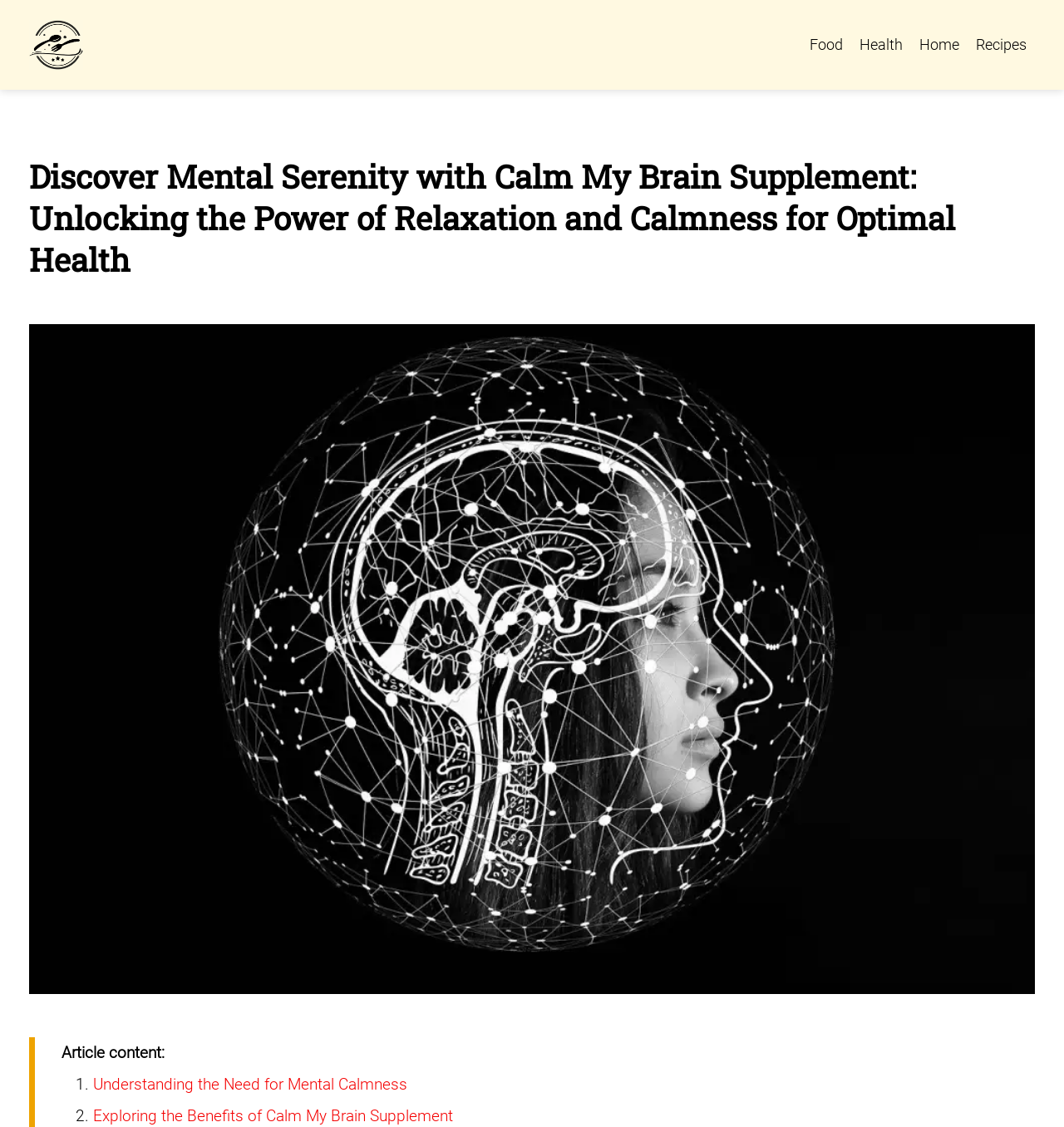What is the topic of the first article section?
Using the image as a reference, give a one-word or short phrase answer.

Understanding the Need for Mental Calmness